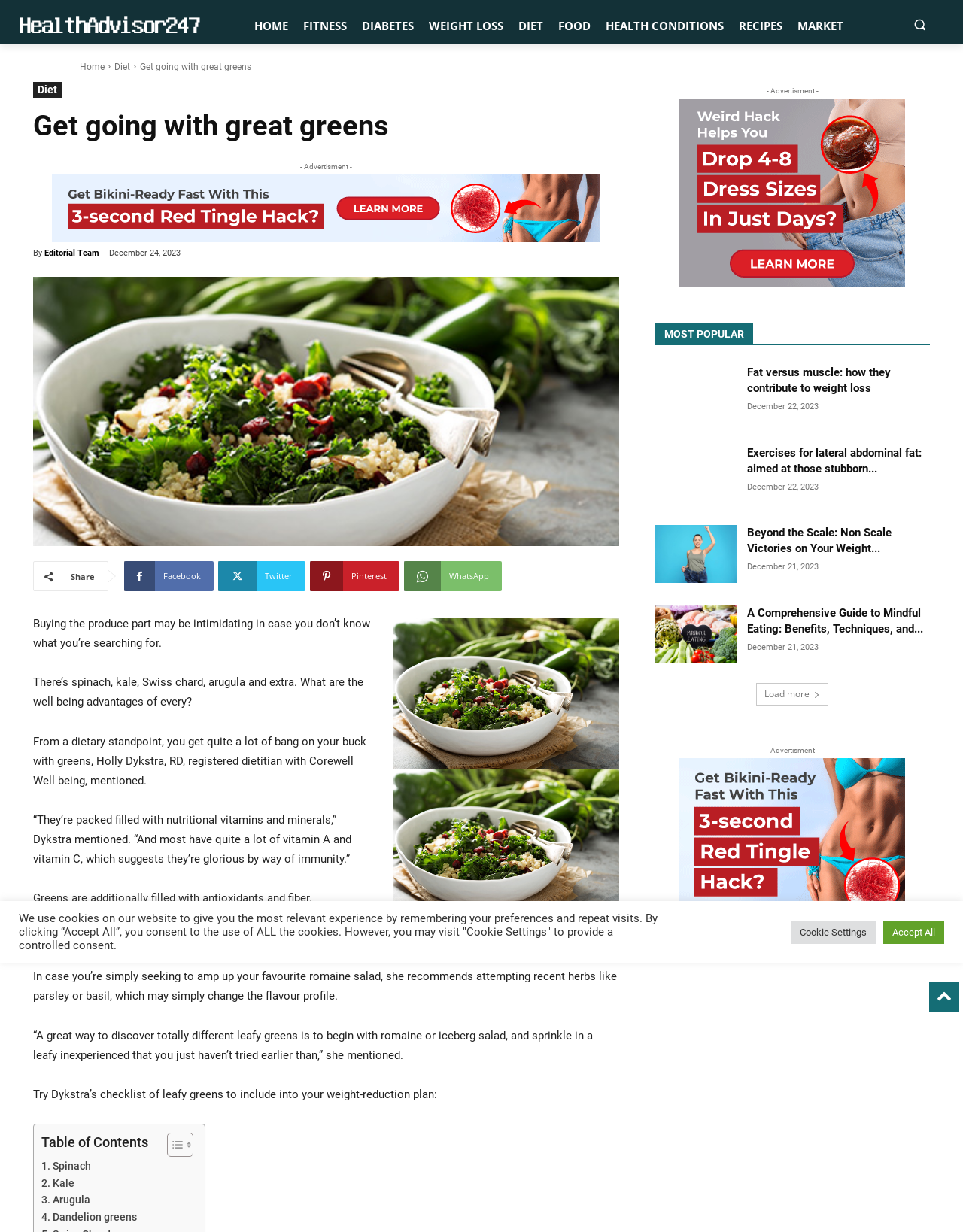What is the name of the health organization mentioned in the article?
With the help of the image, please provide a detailed response to the question.

The article mentions Corewell Health as the organization affiliated with the registered dietitian, Holly Dykstra, who provides expert insights on the nutritional benefits of greens.